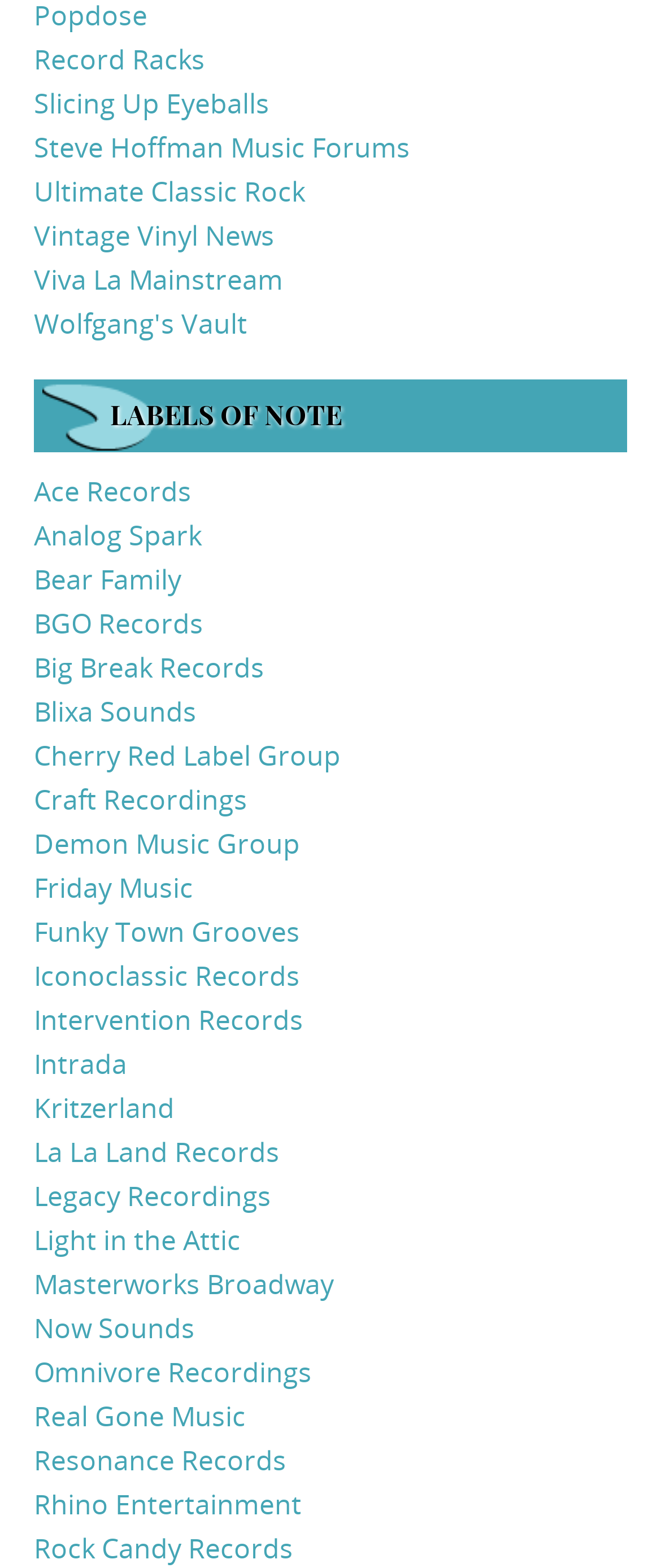Pinpoint the bounding box coordinates for the area that should be clicked to perform the following instruction: "Browse Legacy Recordings".

[0.051, 0.751, 0.41, 0.775]